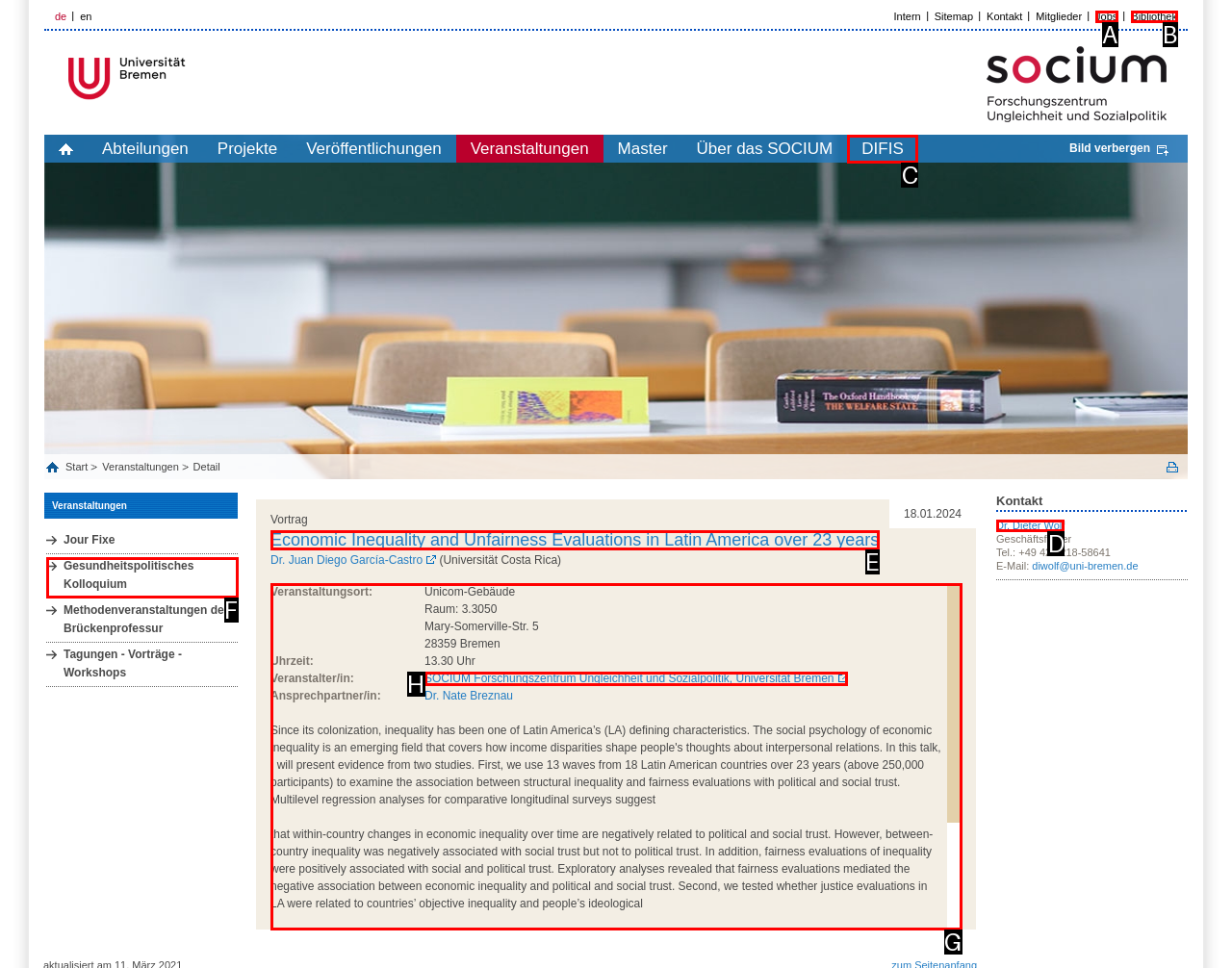Point out which HTML element you should click to fulfill the task: Get in touch with Dr. Dieter Wolf.
Provide the option's letter from the given choices.

D